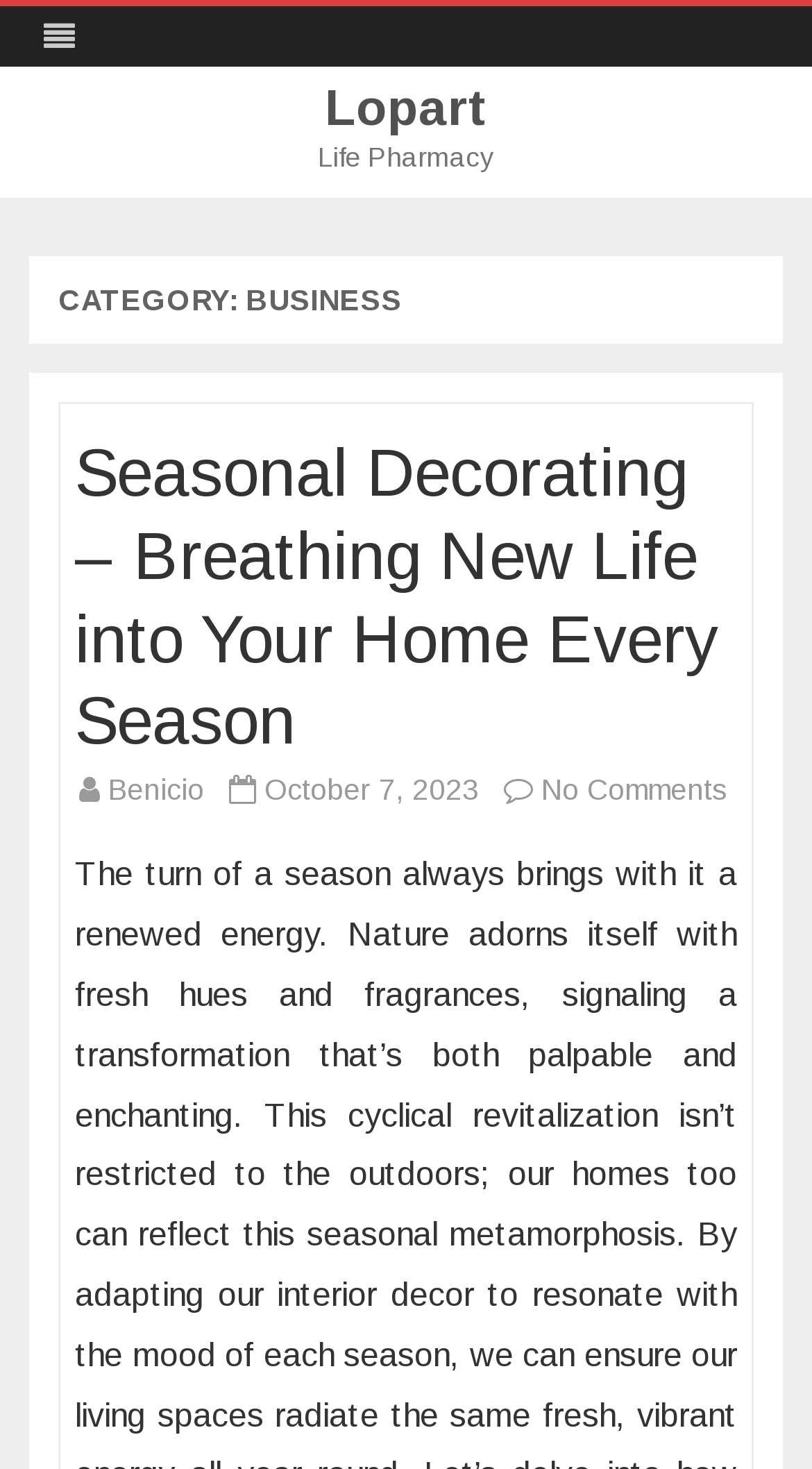What is the category of the current article?
Please provide a single word or phrase answer based on the image.

Business